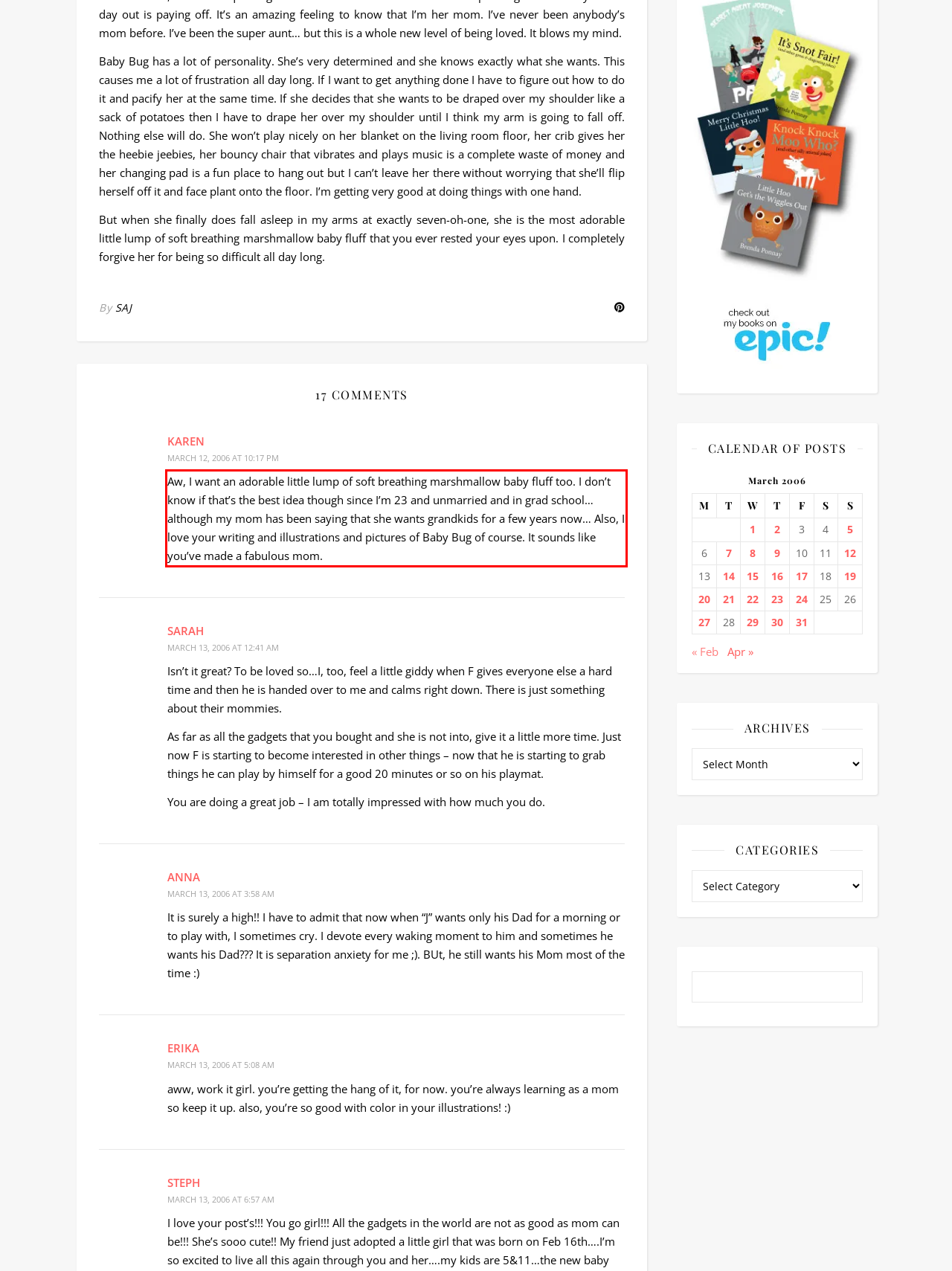Given a screenshot of a webpage with a red bounding box, extract the text content from the UI element inside the red bounding box.

Aw, I want an adorable little lump of soft breathing marshmallow baby fluff too. I don’t know if that’s the best idea though since I’m 23 and unmarried and in grad school…although my mom has been saying that she wants grandkids for a few years now… Also, I love your writing and illustrations and pictures of Baby Bug of course. It sounds like you’ve made a fabulous mom.